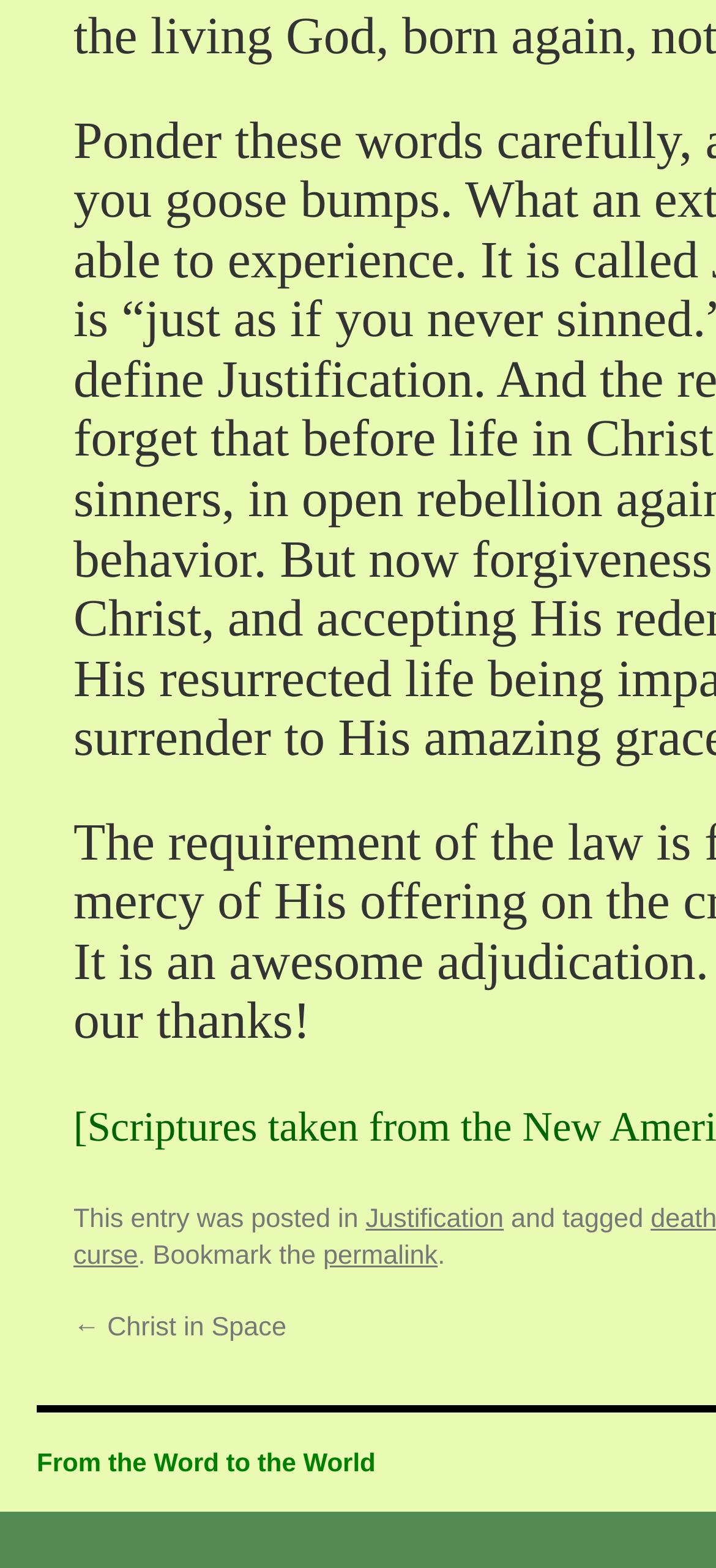What is the title of the blog or website? From the image, respond with a single word or brief phrase.

From the Word to the World